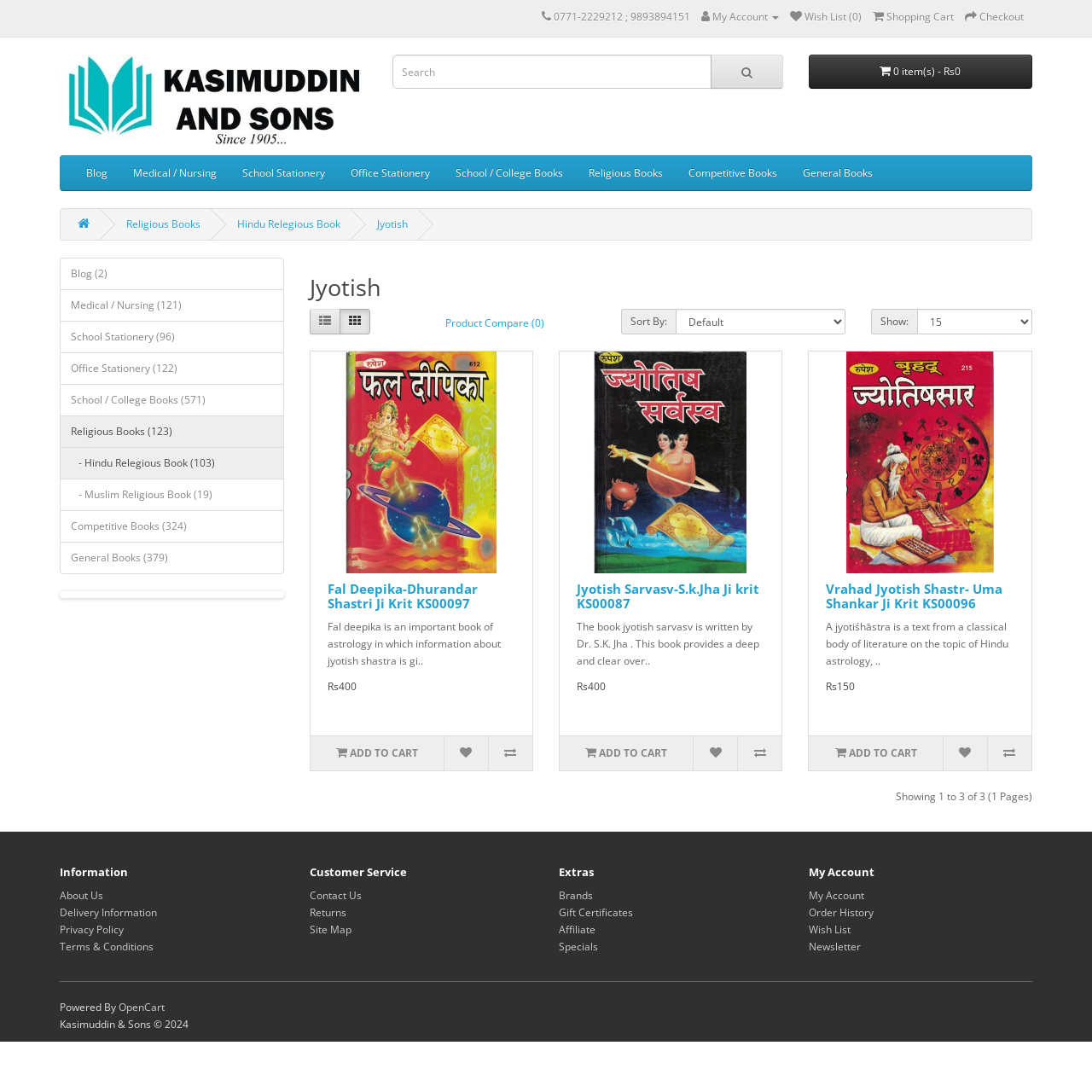Find the bounding box coordinates of the element you need to click on to perform this action: 'Go to blog'. The coordinates should be represented by four float values between 0 and 1, in the format [left, top, right, bottom].

[0.067, 0.143, 0.11, 0.174]